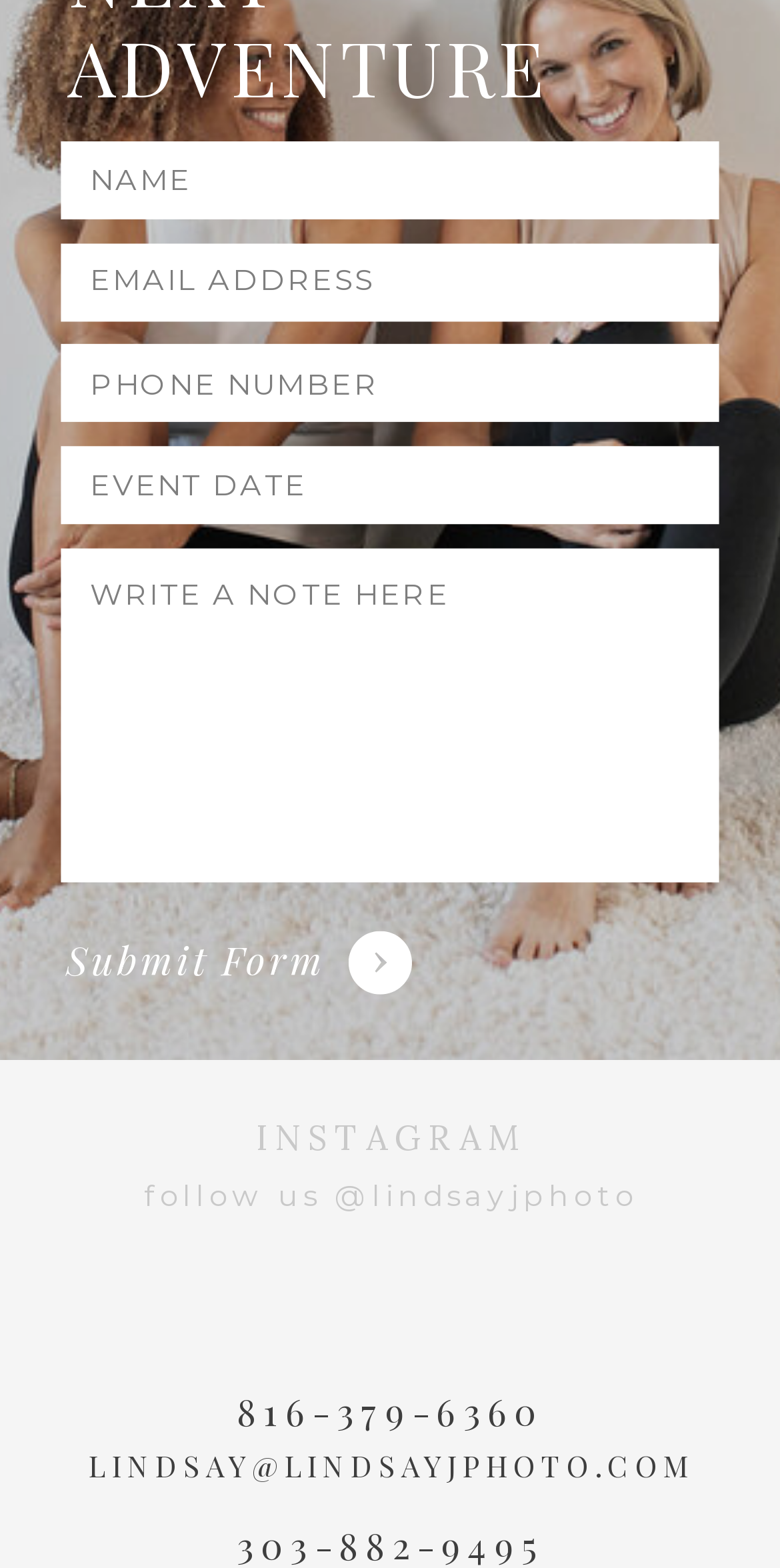Given the webpage screenshot and the description, determine the bounding box coordinates (top-left x, top-left y, bottom-right x, bottom-right y) that define the location of the UI element matching this description: placeholder="WRITE A NOTE HERE"

[0.116, 0.362, 0.897, 0.547]